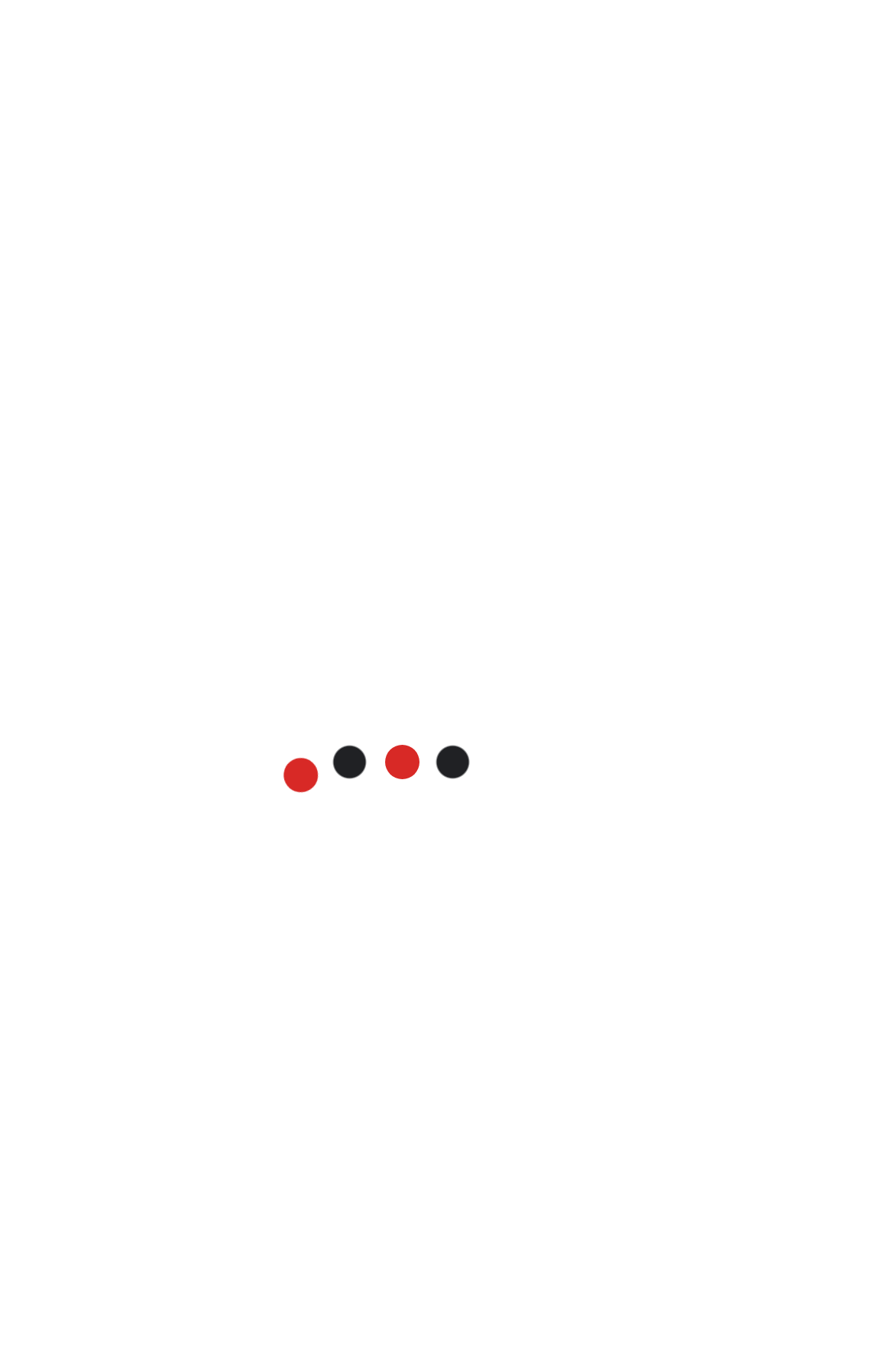What is the bounding box coordinate of the 'Toggle Table of Content' button?
Refer to the image and answer the question using a single word or phrase.

[0.415, 0.849, 0.531, 0.906]